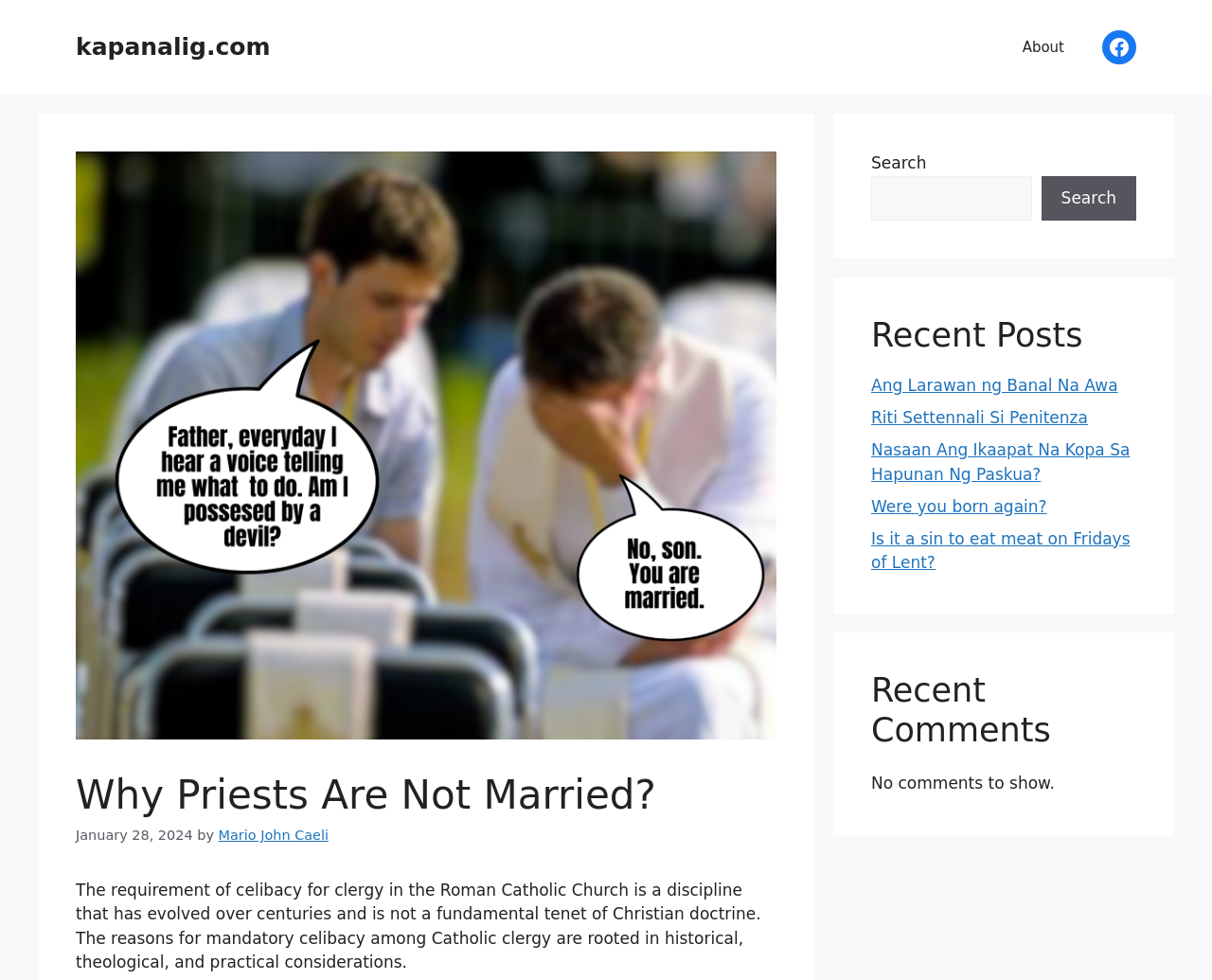Who is the author of the article?
Provide an in-depth and detailed answer to the question.

I found the author's name by looking at the link element next to the 'by' text, which says 'Mario John Caeli'.